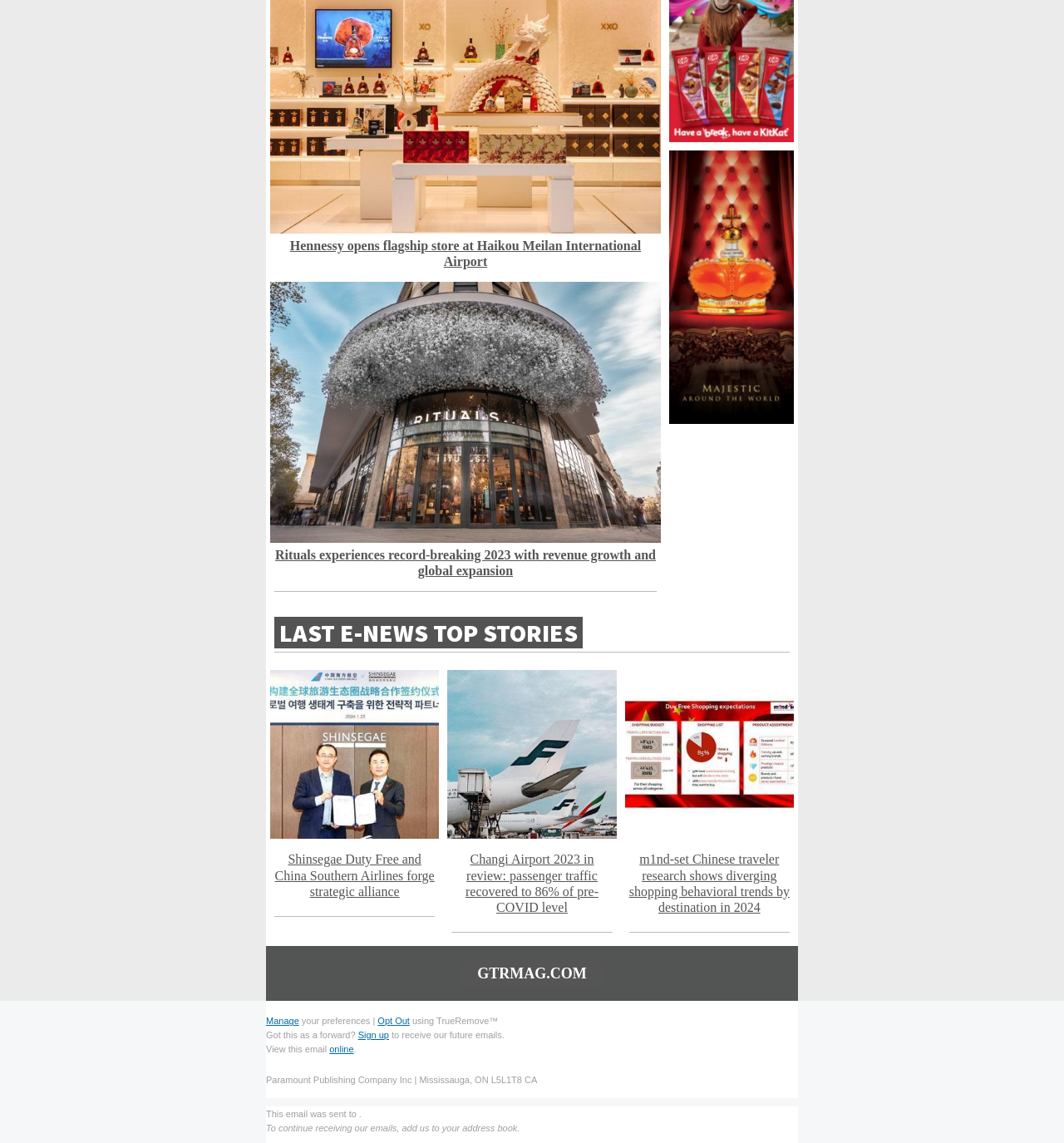Provide the bounding box coordinates of the HTML element this sentence describes: "Sign up". The bounding box coordinates consist of four float numbers between 0 and 1, i.e., [left, top, right, bottom].

[0.336, 0.901, 0.366, 0.91]